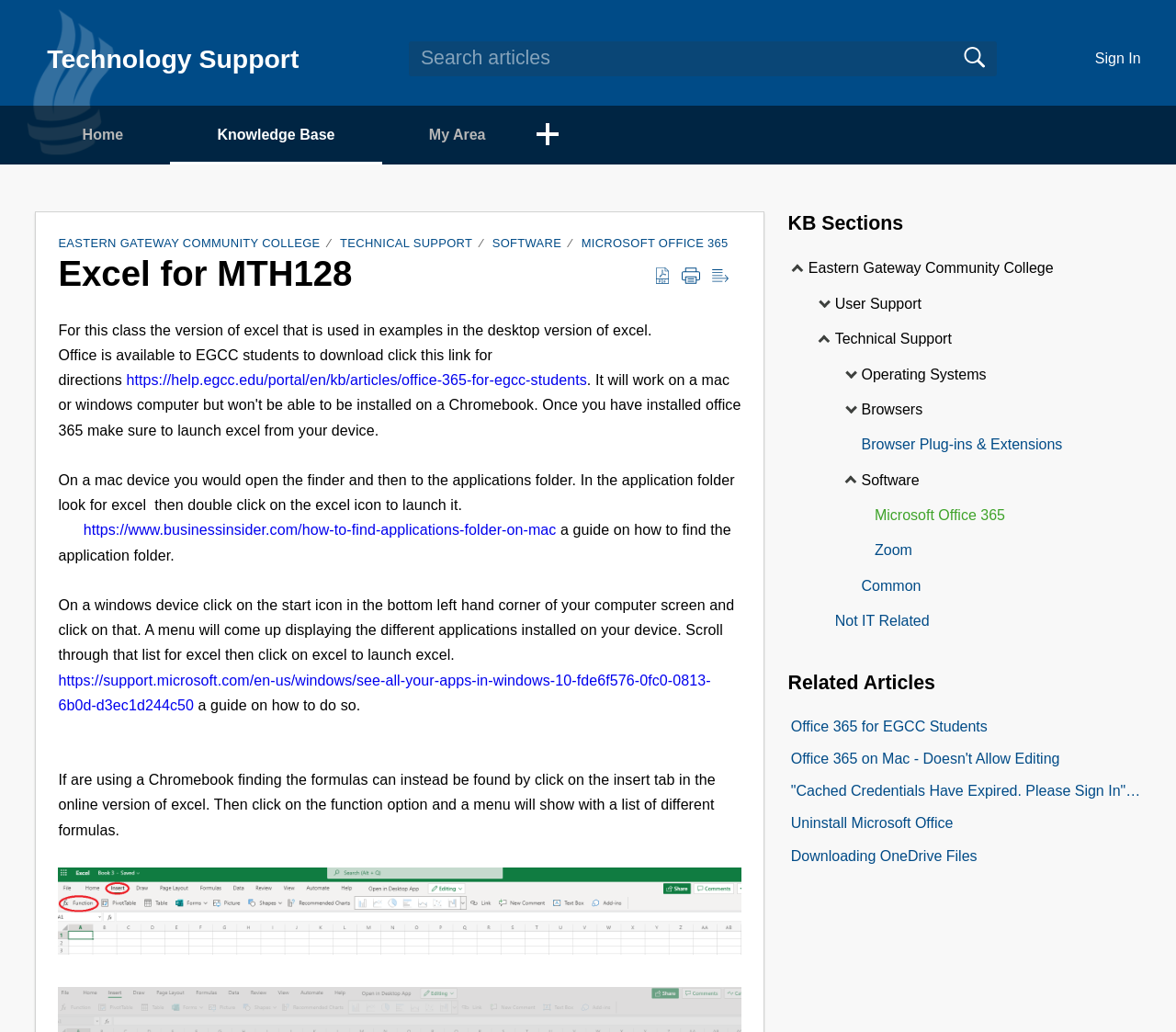How can EGCC students download Office 365?
Use the image to give a comprehensive and detailed response to the question.

I found the answer by reading the static text that says 'Office is available to EGCC students to download click this link for directions'.